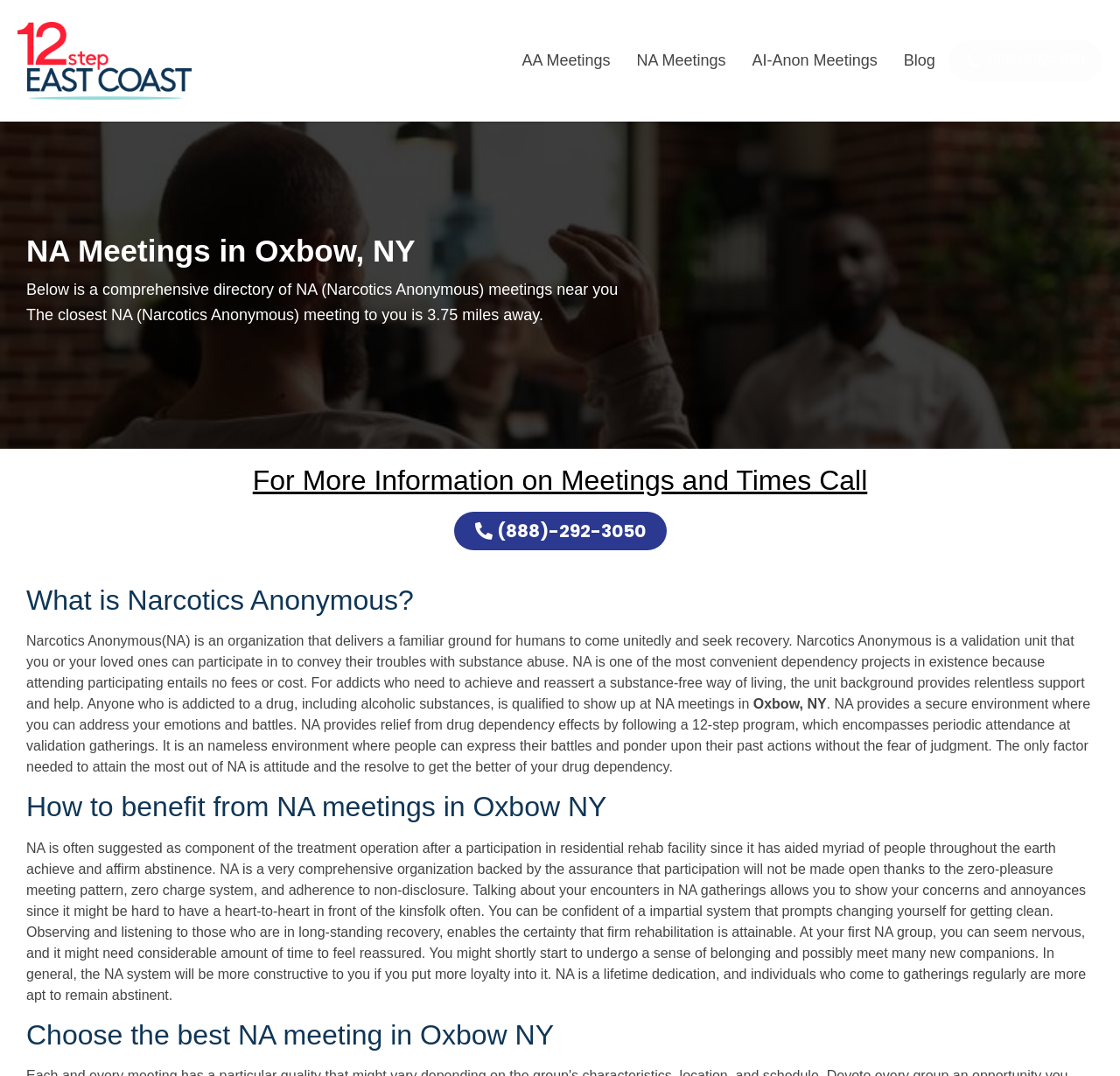Give a concise answer using one word or a phrase to the following question:
What is the phone number to call for more information on meetings and times?

(888)-292-3050